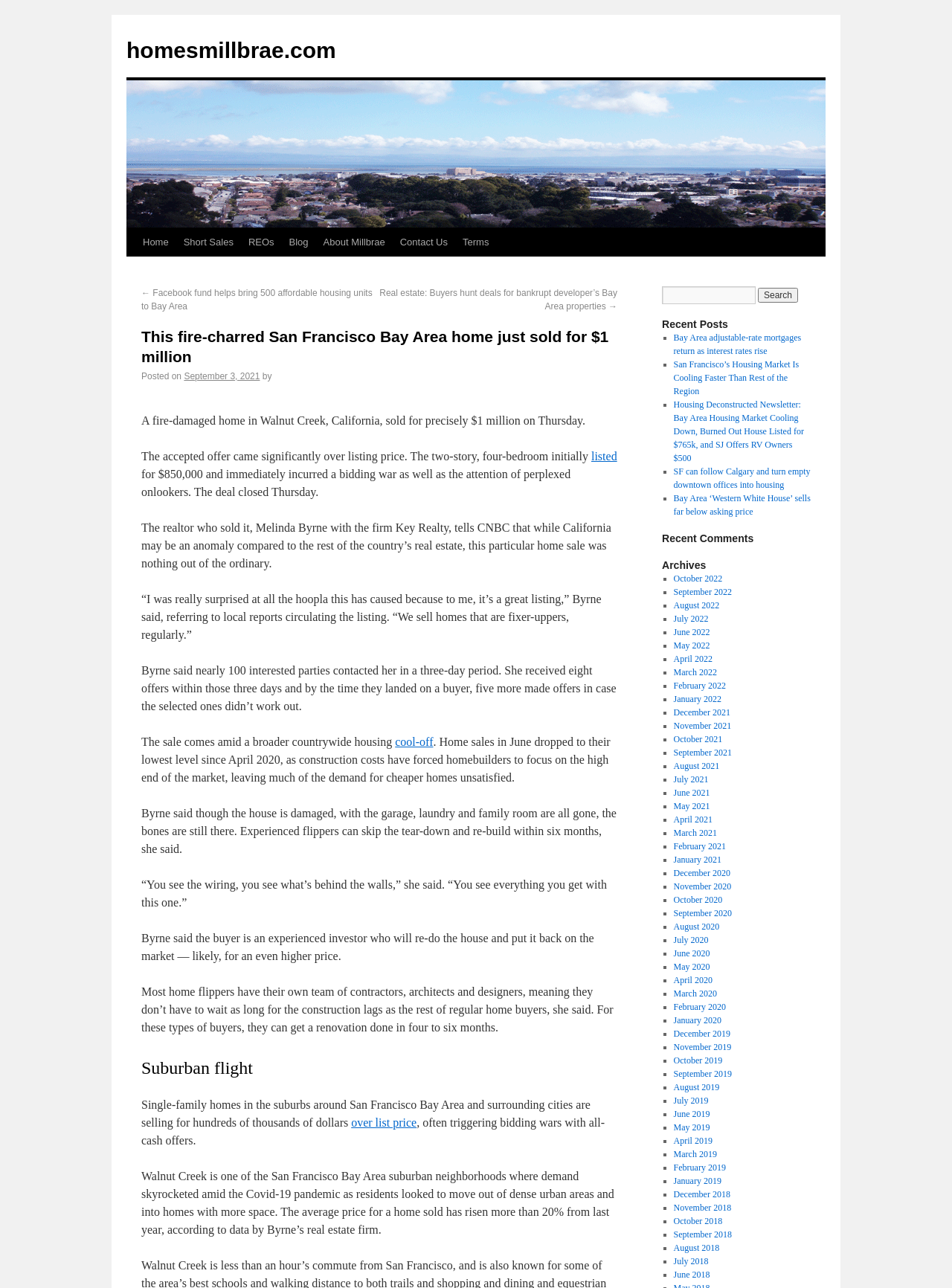Summarize the webpage with intricate details.

This webpage is about a fire-damaged home in Walnut Creek, California, that sold for $1 million. The page has a heading that reads "This fire-charred San Francisco Bay Area home just sold for $1 million" and is followed by a brief summary of the article. Below the heading, there are links to other related articles, including "Facebook fund helps bring 500 affordable housing units to Bay Area" and "Real estate: Buyers hunt deals for bankrupt developer’s Bay Area properties".

The main article is divided into several paragraphs, with the first paragraph describing the sale of the fire-damaged home. The article then quotes the realtor, Melinda Byrne, who sold the house, discussing the bidding war and the interest in the property. The article also mentions the current state of the housing market, including the drop in home sales and the focus on high-end properties.

On the right side of the page, there is a search bar with a button labeled "Search". Below the search bar, there are headings for "Recent Posts", "Recent Comments", and "Archives", with links to various articles and dates.

At the top of the page, there is a navigation menu with links to "Home", "Short Sales", "REOs", "Blog", "About Millbrae", "Contact Us", and "Terms".